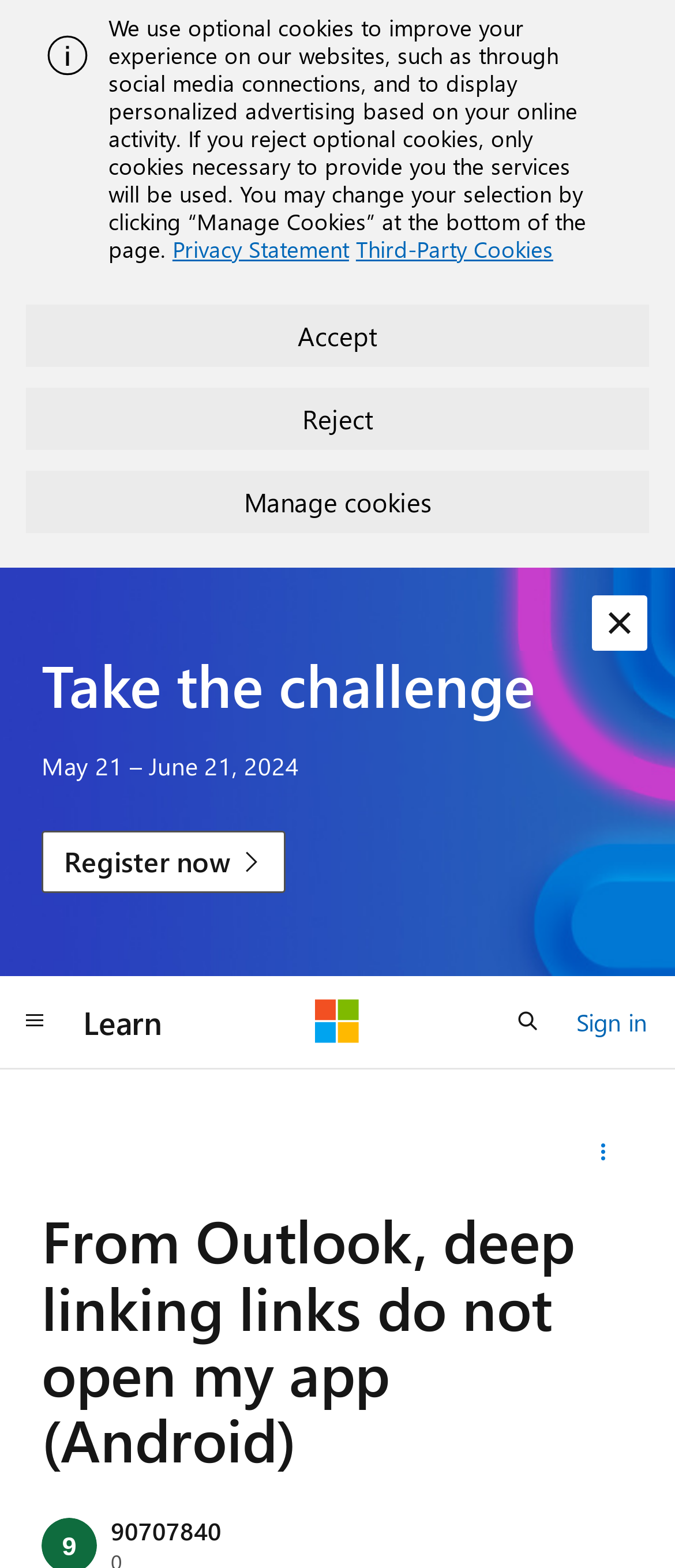Please locate the bounding box coordinates for the element that should be clicked to achieve the following instruction: "Dismiss the alert". Ensure the coordinates are given as four float numbers between 0 and 1, i.e., [left, top, right, bottom].

[0.877, 0.38, 0.959, 0.415]